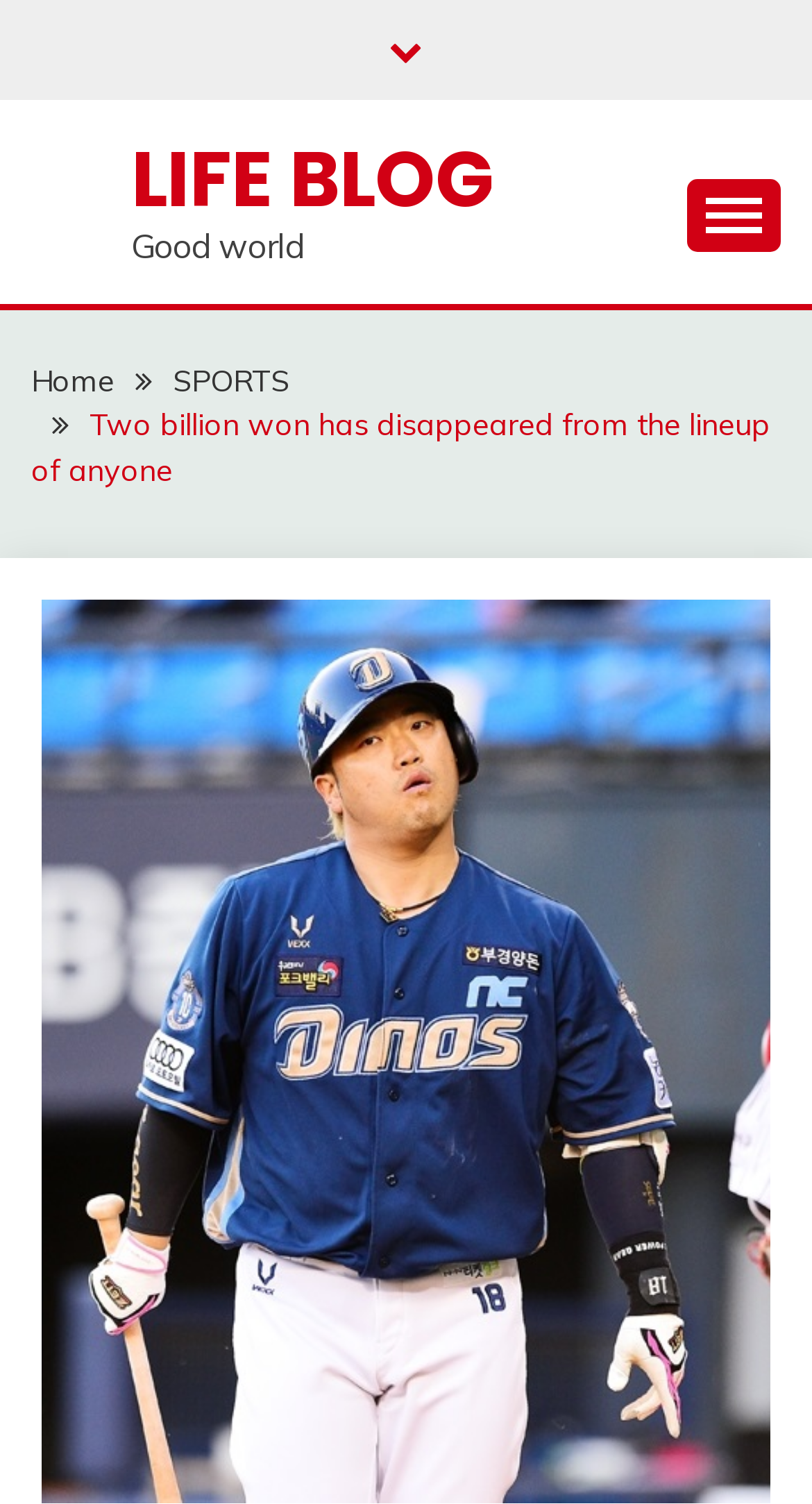Can you extract the primary headline text from the webpage?

Two billion won has disappeared from the lineup of anyone